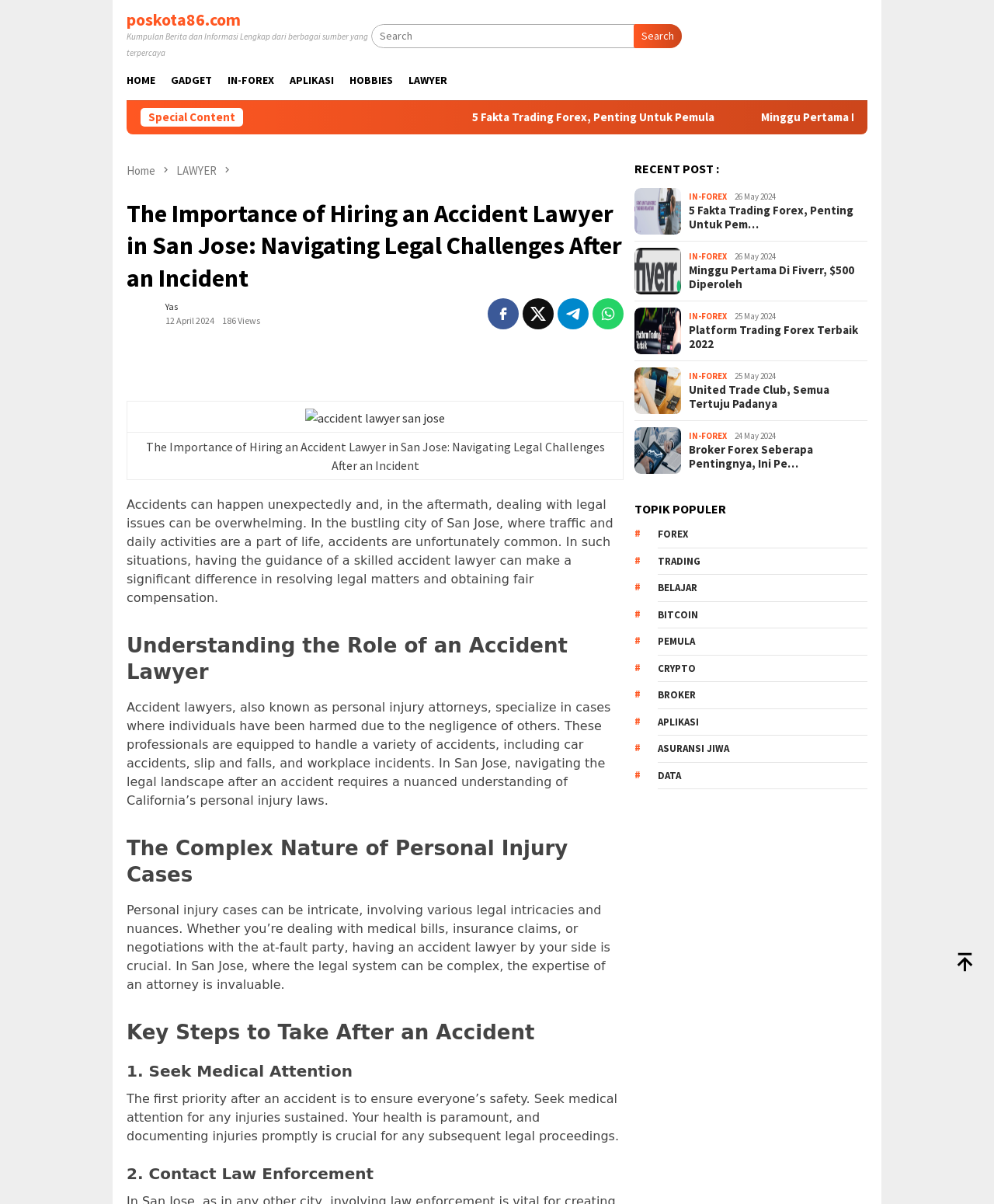Bounding box coordinates are specified in the format (top-left x, top-left y, bottom-right x, bottom-right y). All values are floating point numbers bounded between 0 and 1. Please provide the bounding box coordinate of the region this sentence describes: Aplikasi

[0.662, 0.589, 0.873, 0.611]